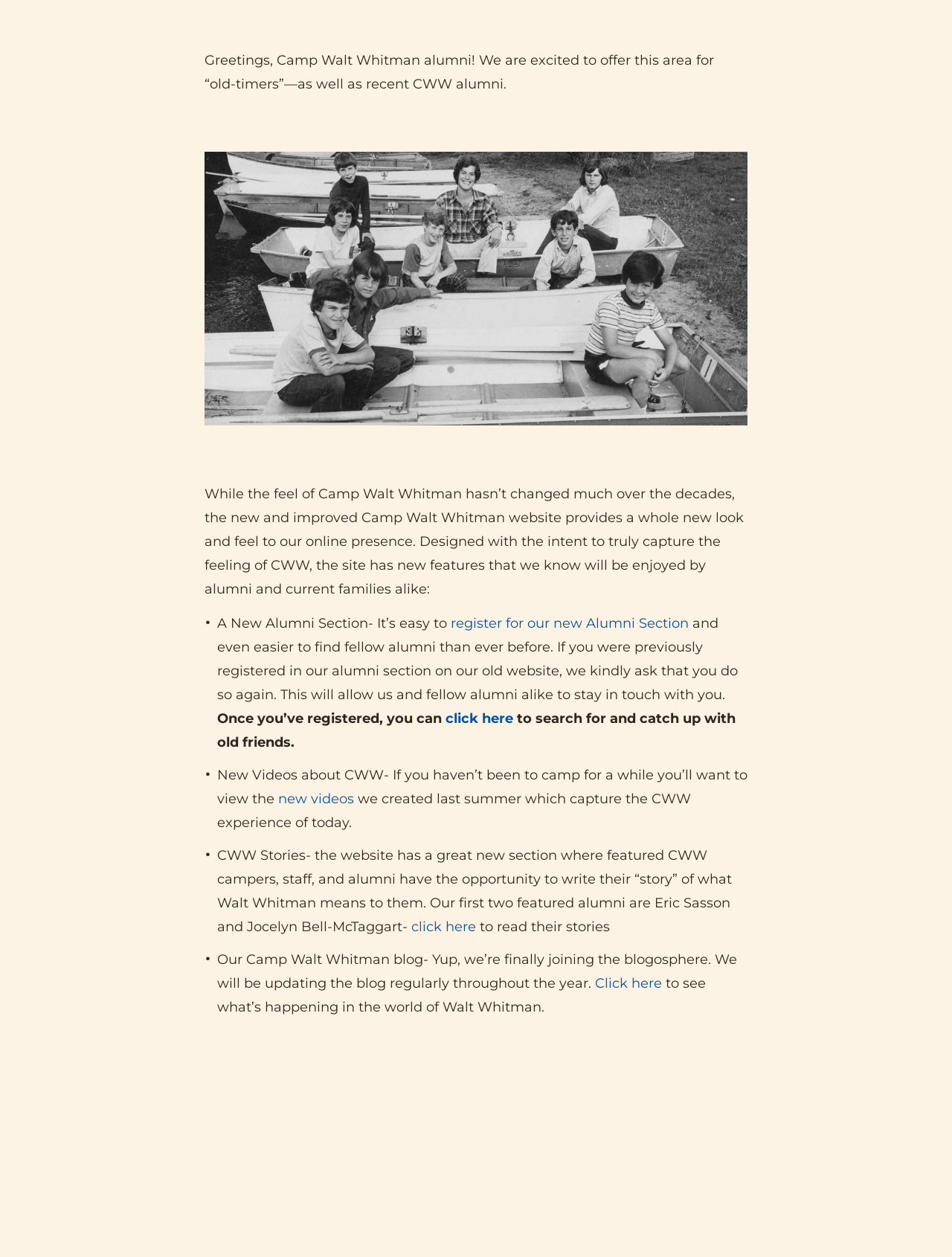Based on the element description "FAQs", predict the bounding box coordinates of the UI element.

[0.103, 0.106, 0.291, 0.124]